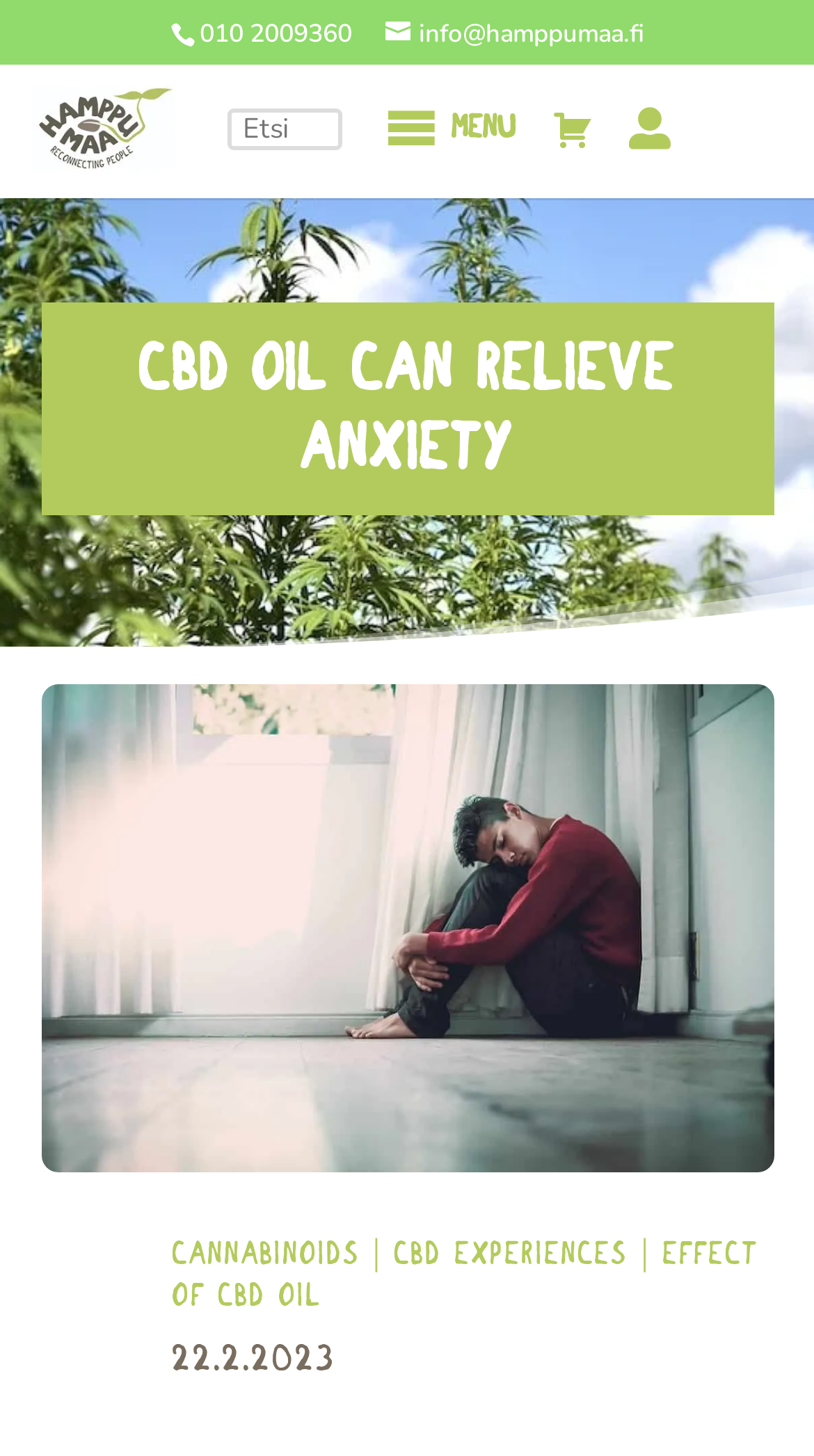Indicate the bounding box coordinates of the element that must be clicked to execute the instruction: "Open the MENU". The coordinates should be given as four float numbers between 0 and 1, i.e., [left, top, right, bottom].

[0.554, 0.06, 0.634, 0.117]